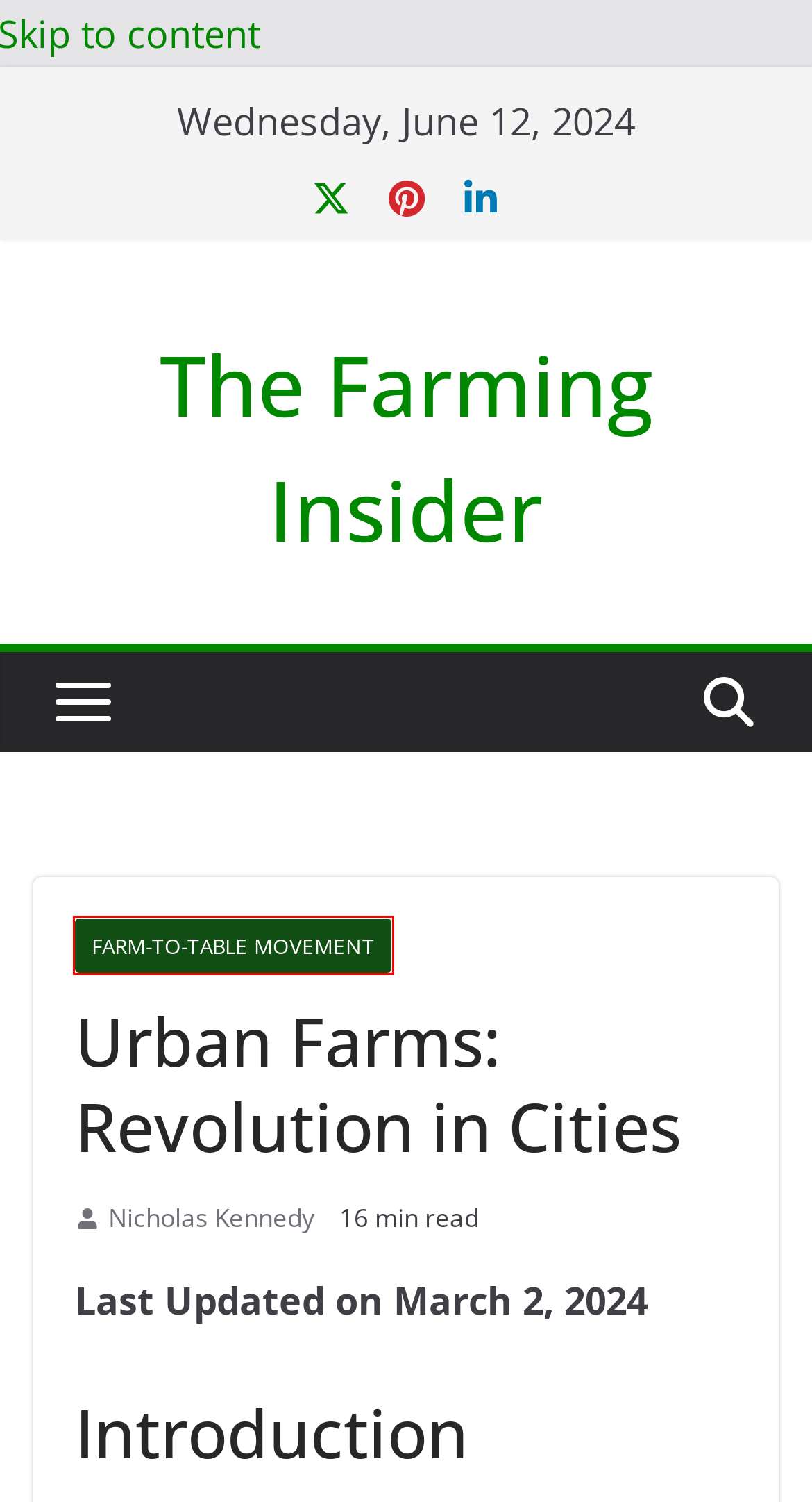You have a screenshot of a webpage where a red bounding box highlights a specific UI element. Identify the description that best matches the resulting webpage after the highlighted element is clicked. The choices are:
A. Maximizing Profit: Selling Your Farm Land Wisely
B. Smart Greenhouses: Tech Explained
C. Houston’s Farm-to-Table Hidden Gems
D. Fall’s Finest: Seasonal and Local Eating
E. Effective Marketing for Modern Farmers
F. Farm-to-Table Movement
G. Climate Change: A Real Threat to Global Farming
H. The Farming Insider

F